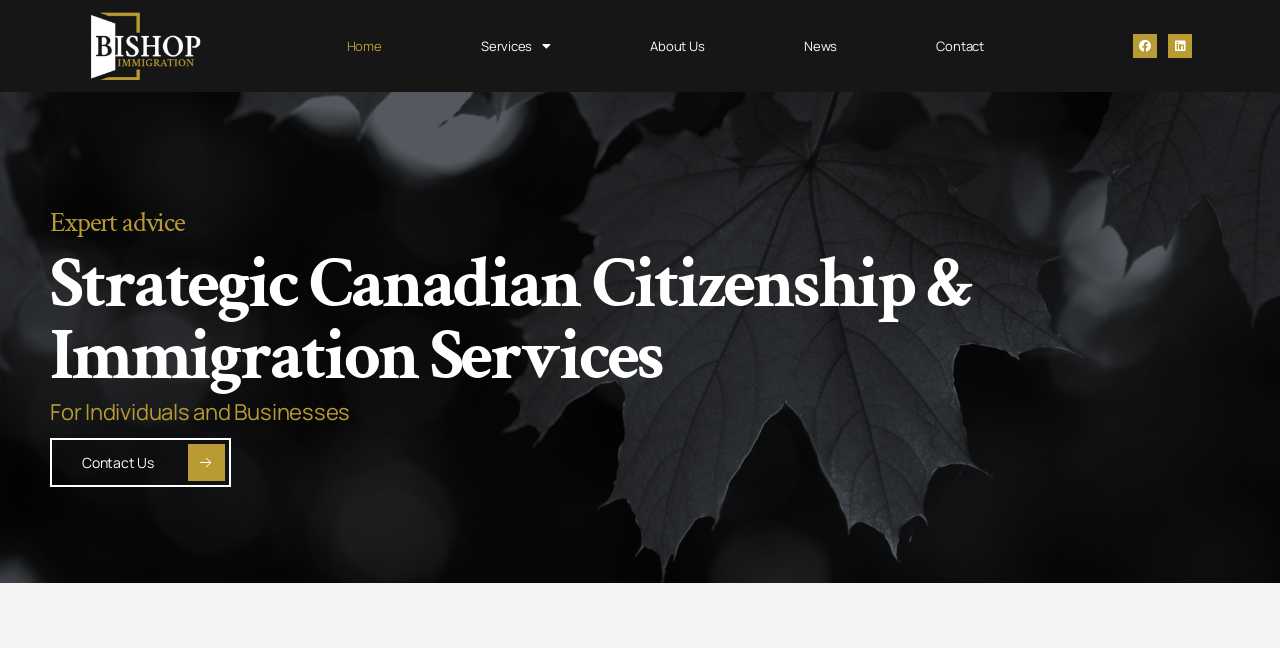Can you determine the bounding box coordinates of the area that needs to be clicked to fulfill the following instruction: "Enter email address"?

None